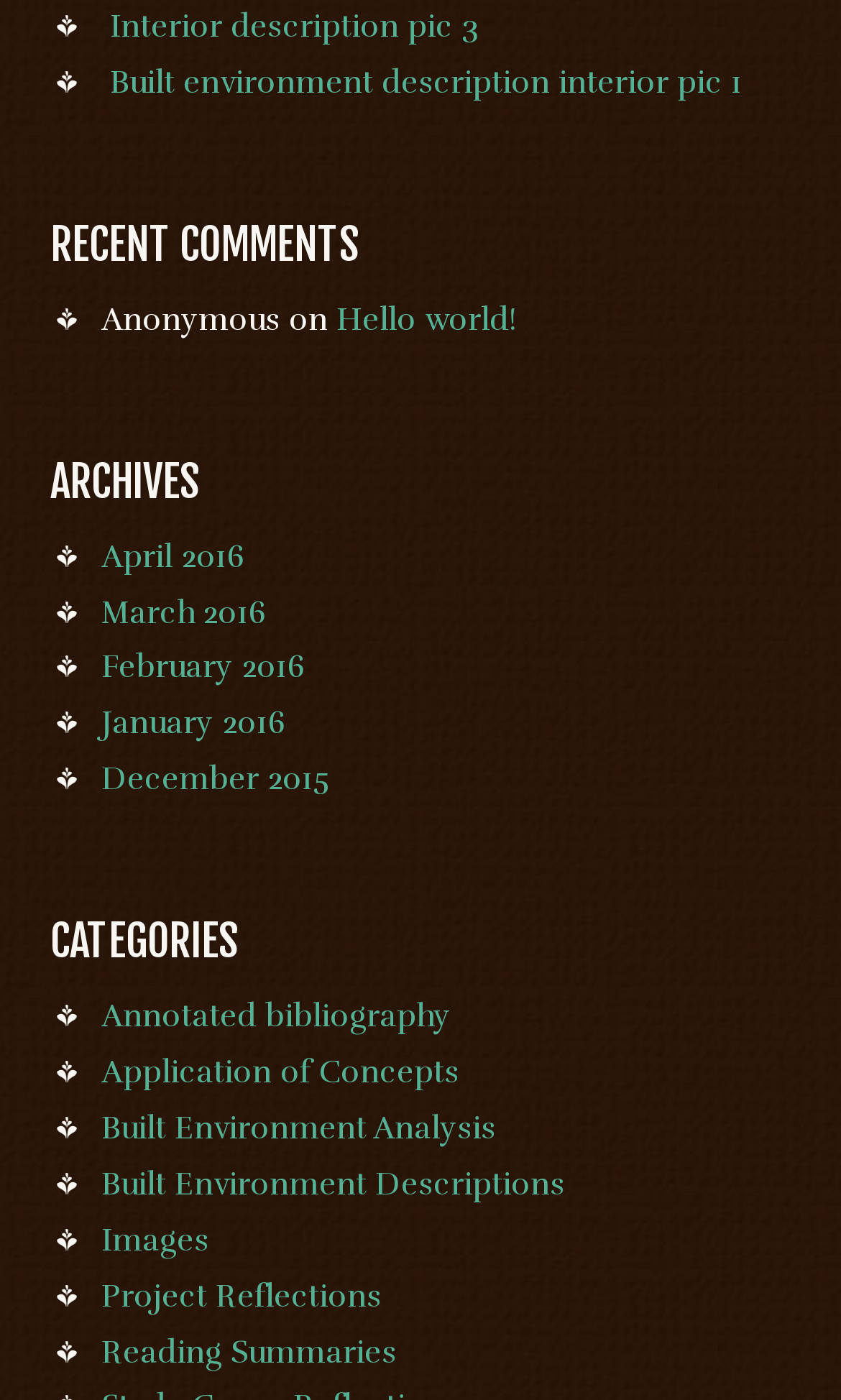Identify the bounding box coordinates for the UI element described as follows: "December 2015". Ensure the coordinates are four float numbers between 0 and 1, formatted as [left, top, right, bottom].

[0.121, 0.543, 0.393, 0.57]